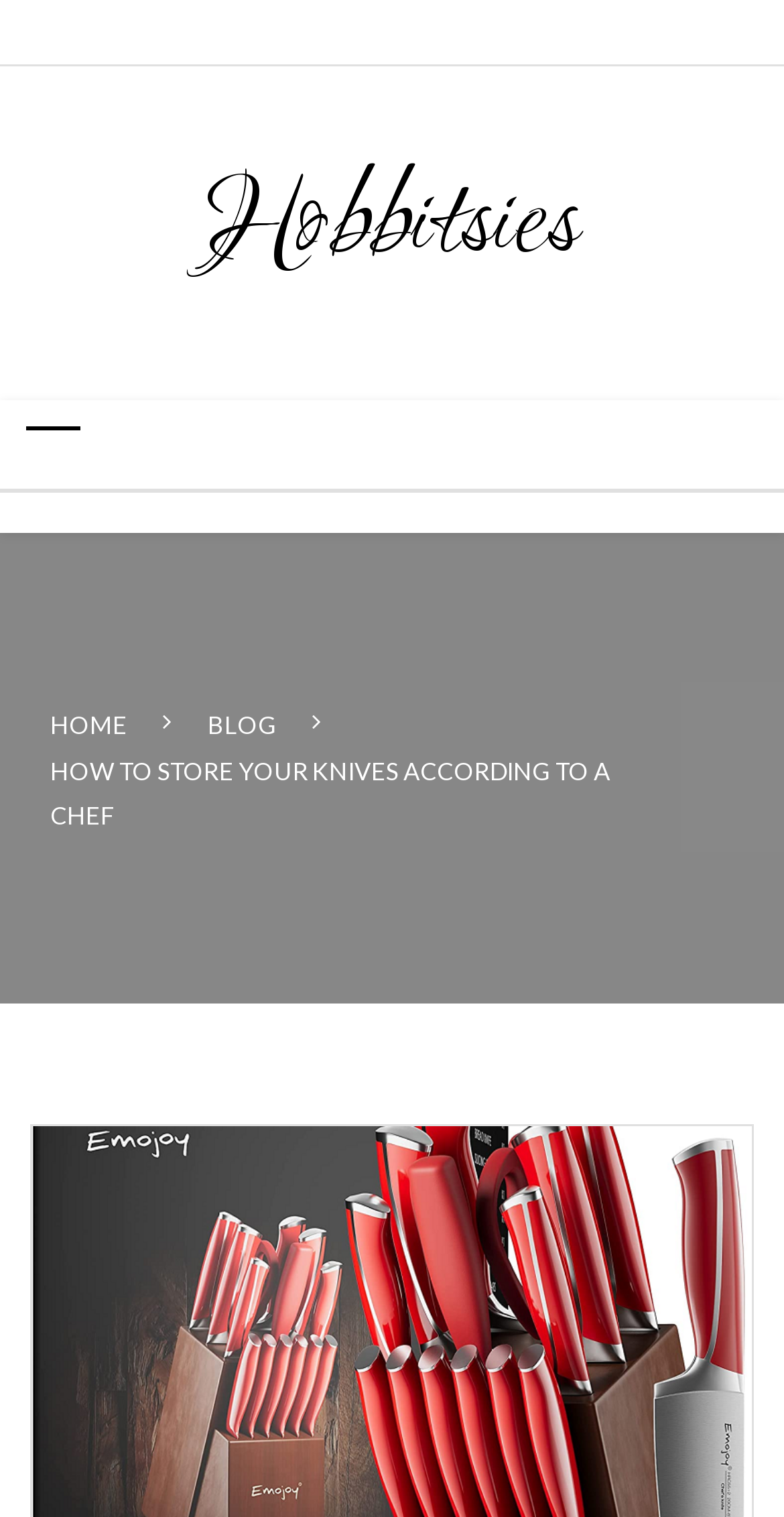Answer this question using a single word or a brief phrase:
What is the category of the current webpage?

Blog